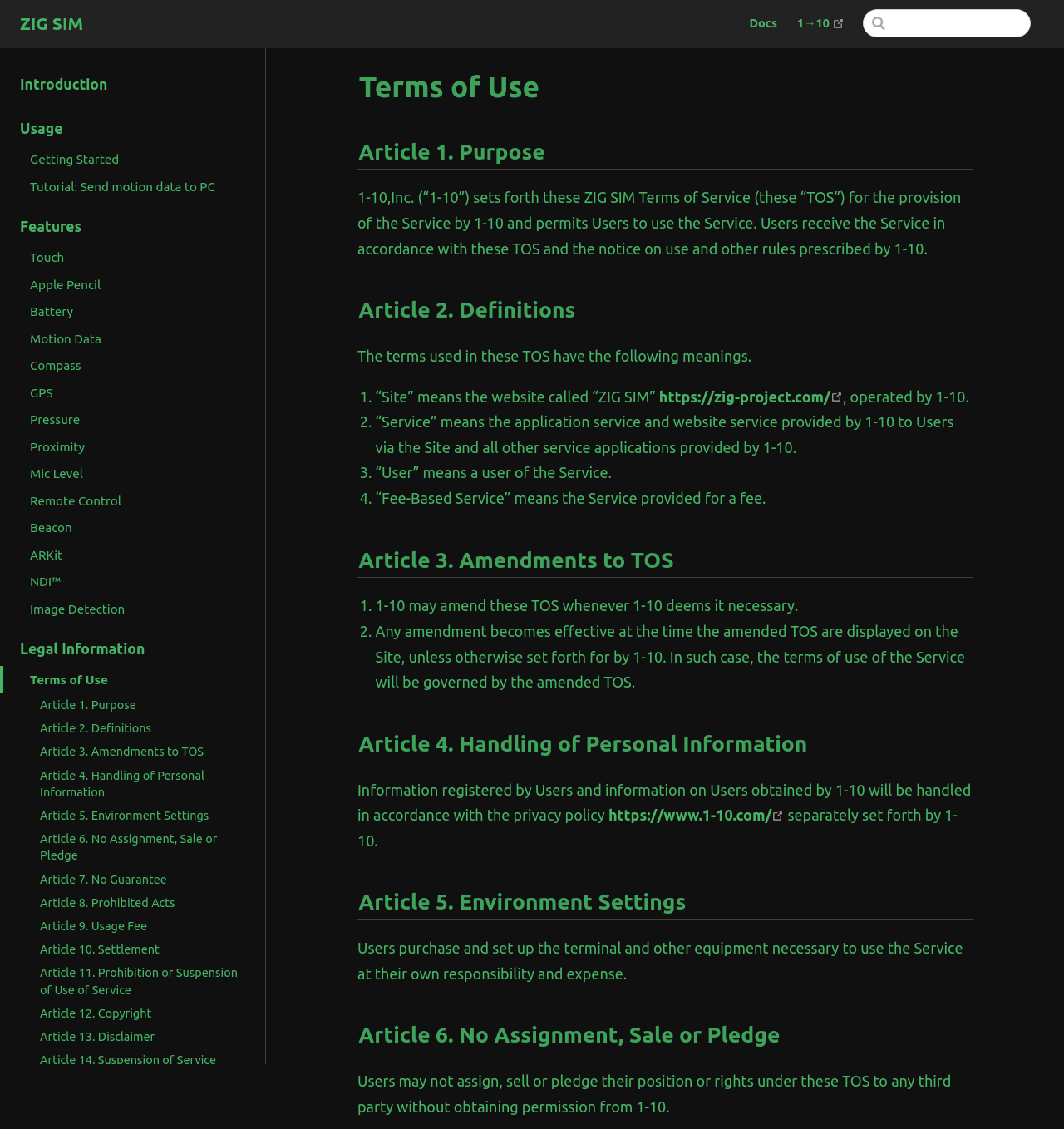Please determine the bounding box coordinates of the element's region to click for the following instruction: "Learn about Article 1. Purpose".

[0.336, 0.068, 0.914, 0.151]